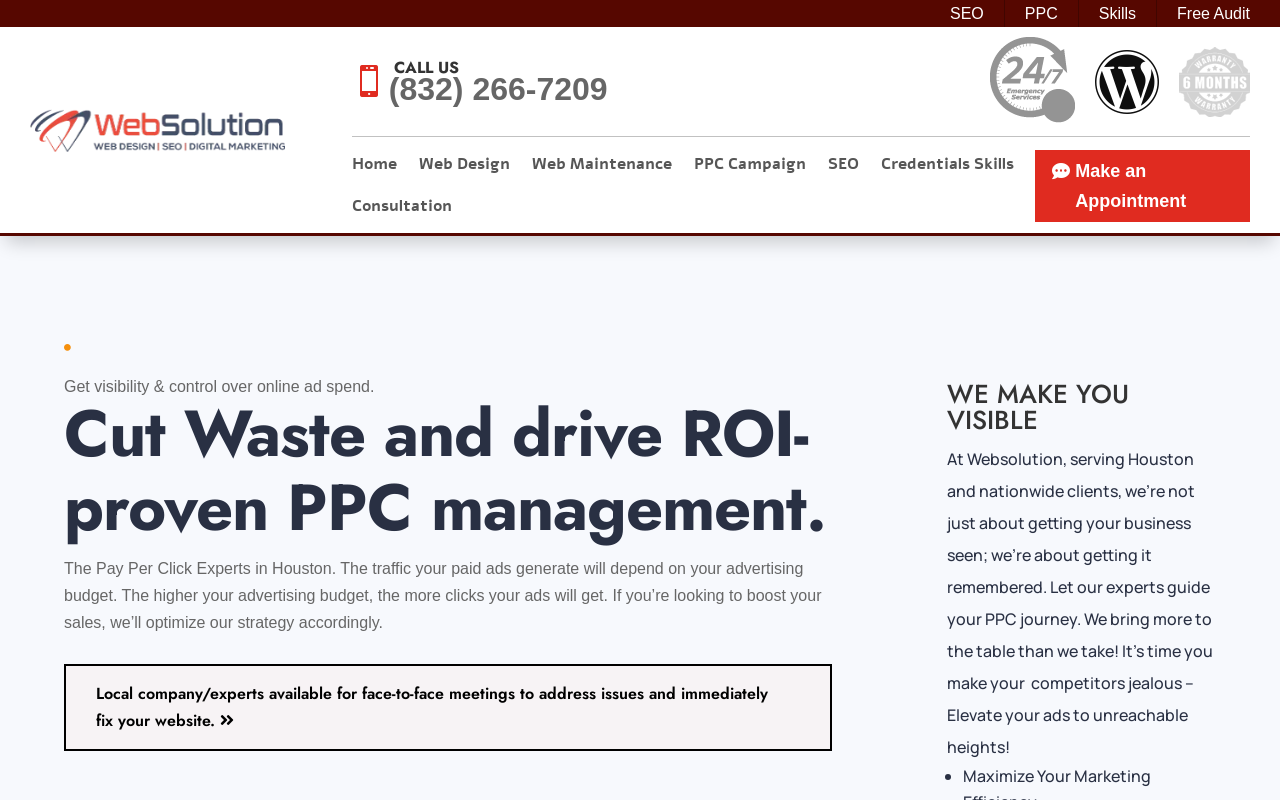Locate the bounding box coordinates of the element you need to click to accomplish the task described by this instruction: "Click the 'Home' link".

[0.275, 0.196, 0.31, 0.239]